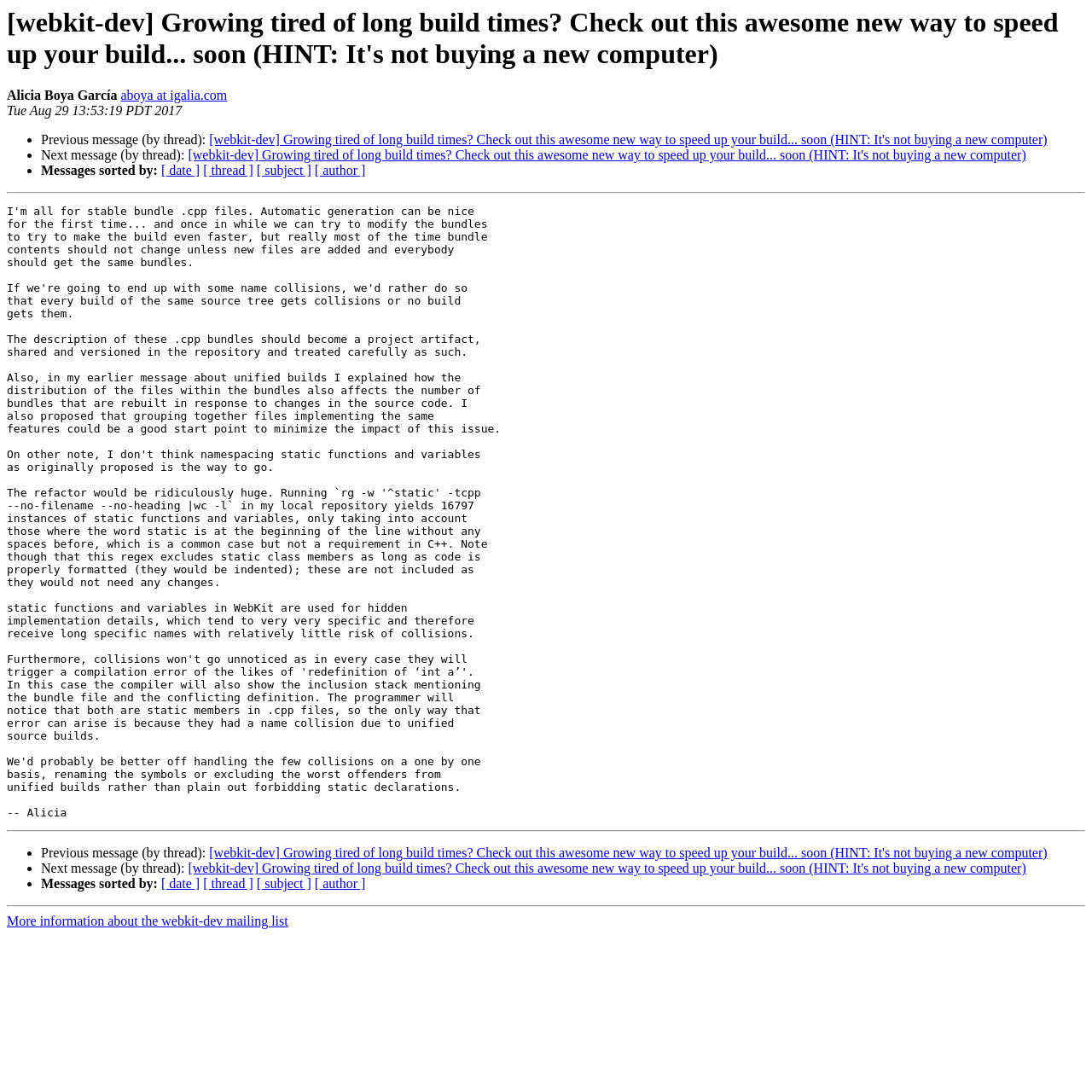Provide the bounding box coordinates, formatted as (top-left x, top-left y, bottom-right x, bottom-right y), with all values being floating point numbers between 0 and 1. Identify the bounding box of the UI element that matches the description: [ date ]

[0.148, 0.15, 0.183, 0.163]